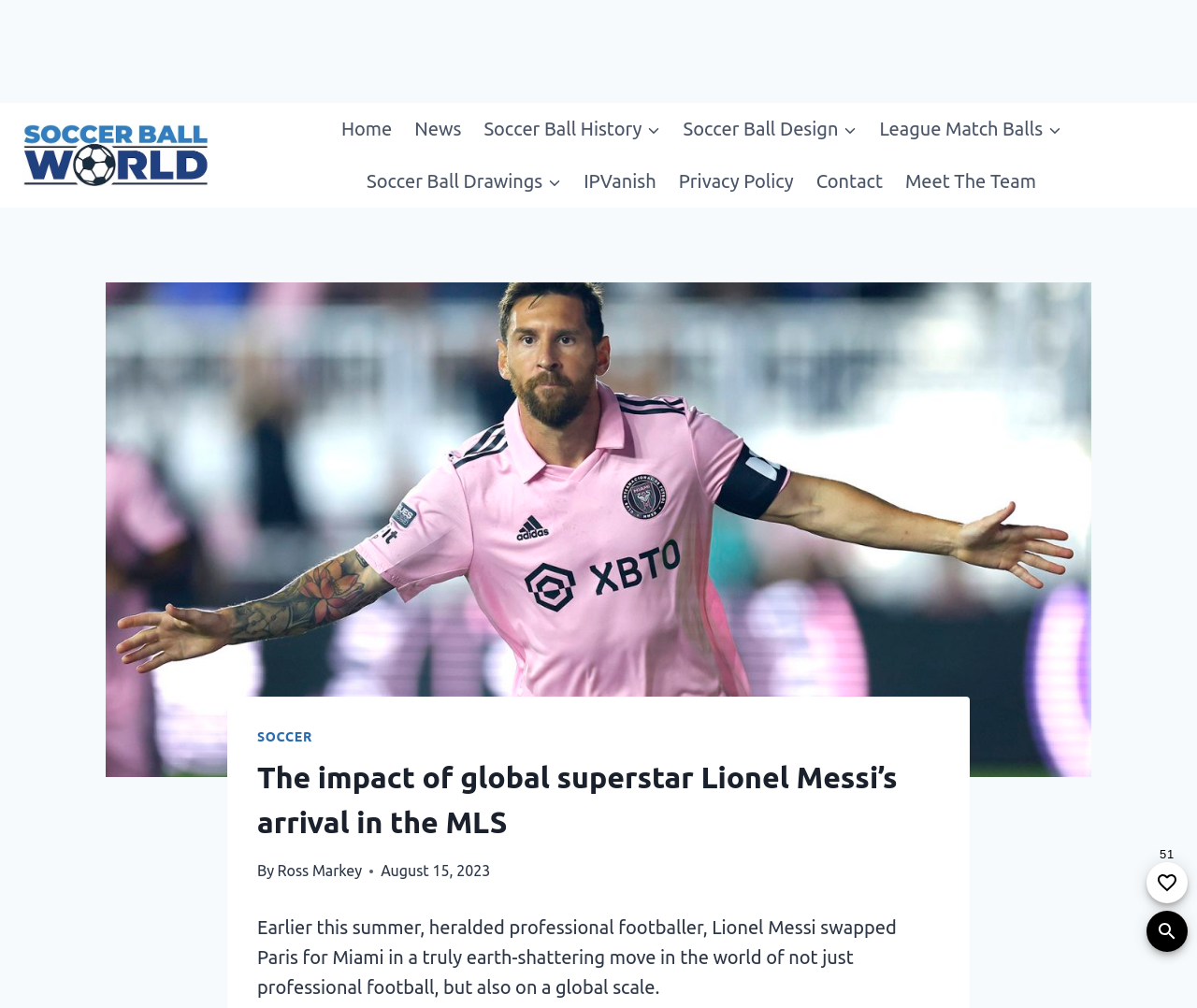Show the bounding box coordinates of the element that should be clicked to complete the task: "Click on the 'Home' link".

[0.276, 0.102, 0.337, 0.154]